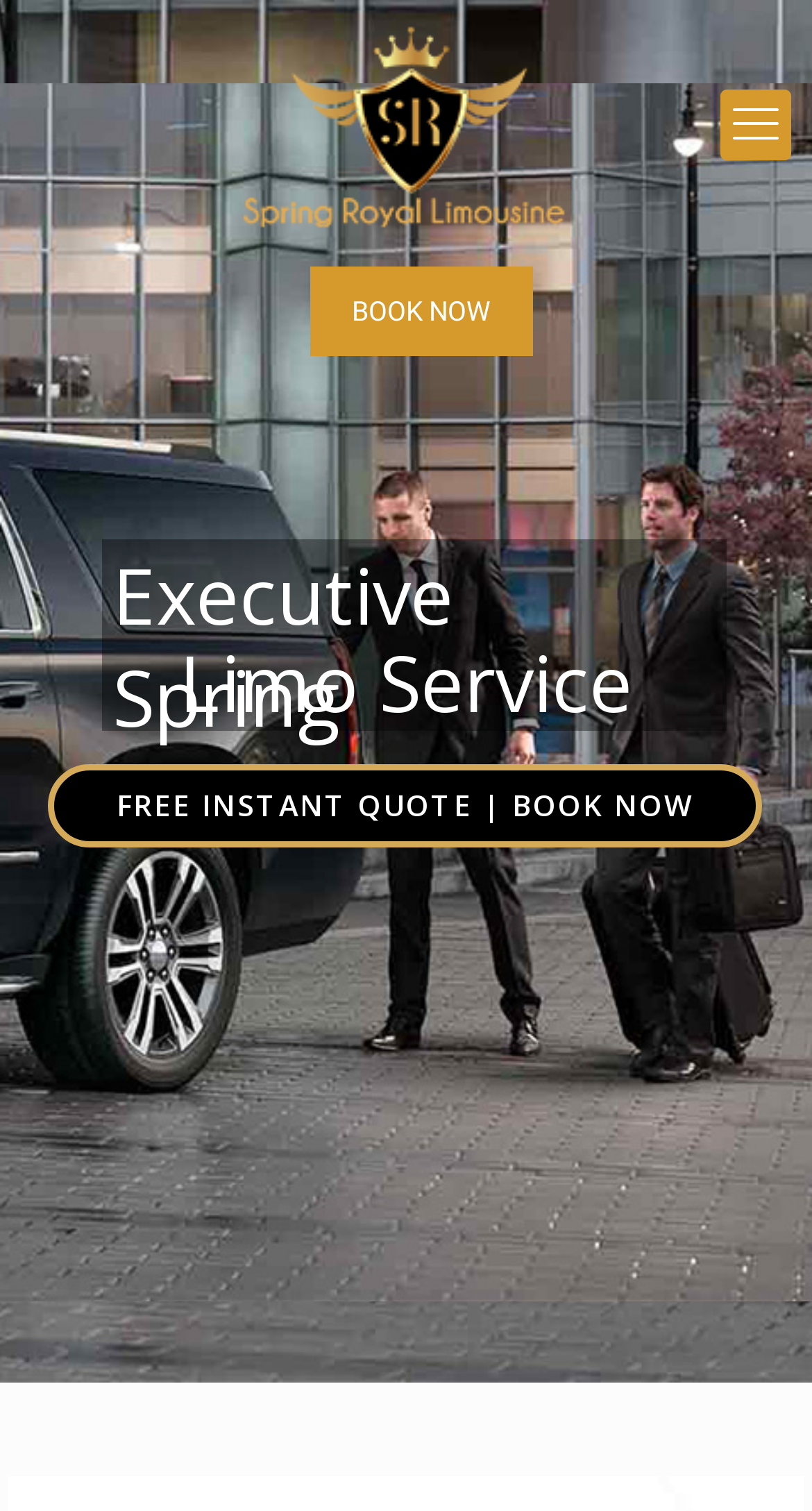What is the main service offered?
Can you offer a detailed and complete answer to this question?

From the static text 'Executive Spring Limo Service', I can see that the main service offered by the company is Limo Service.